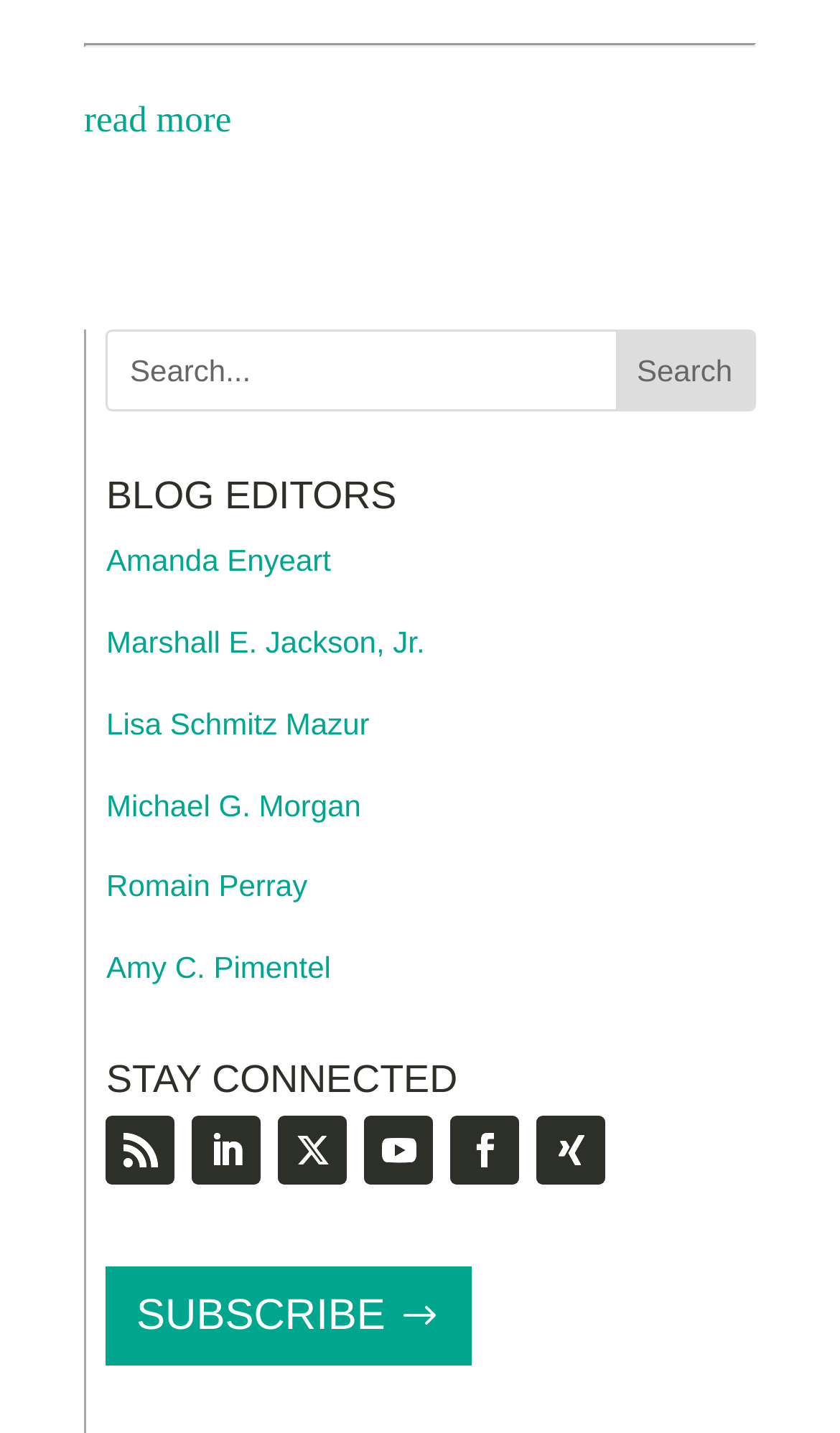Please determine the bounding box coordinates for the UI element described as: "value="Search"".

[0.732, 0.232, 0.897, 0.286]